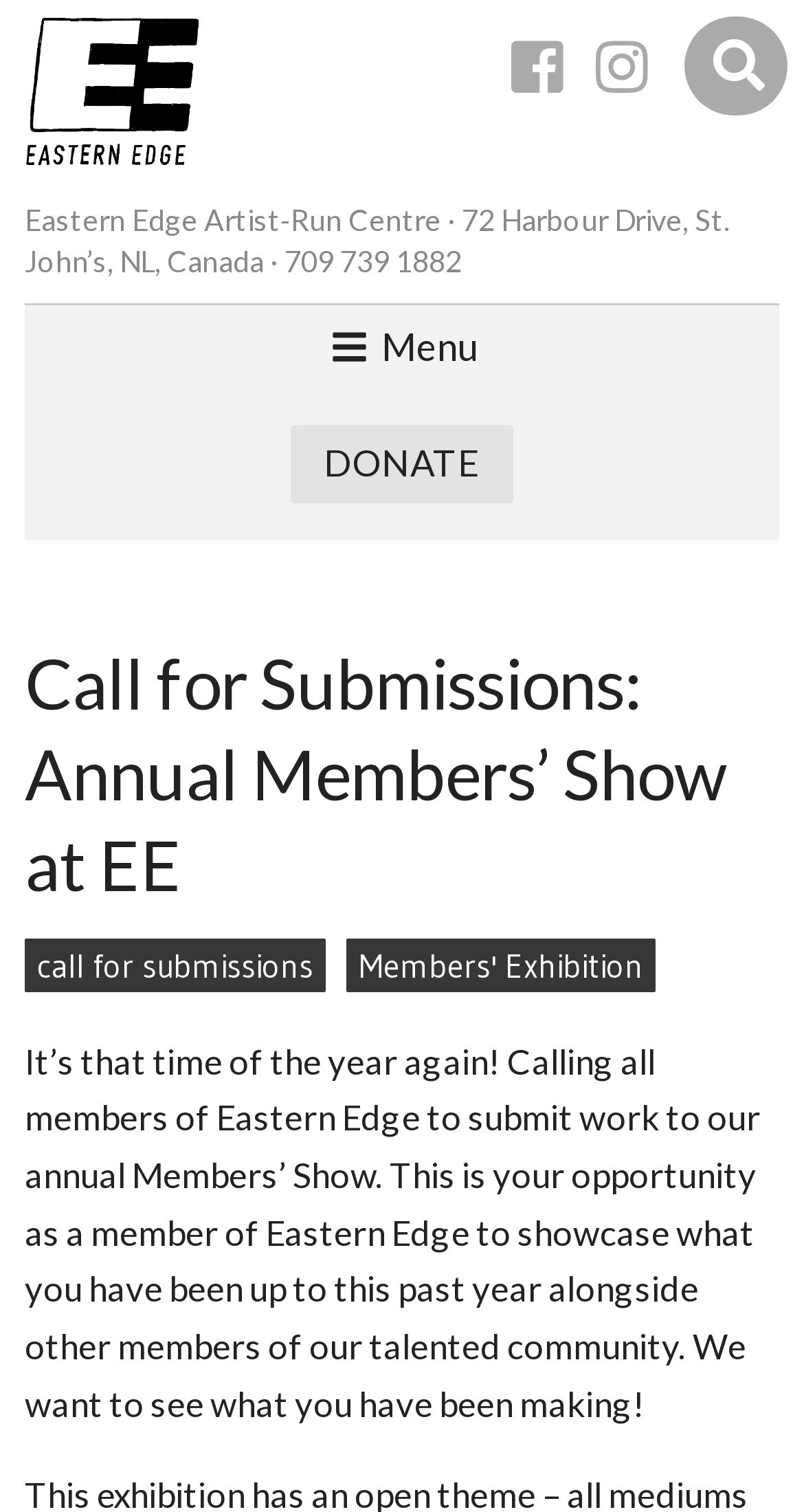Find the bounding box coordinates of the clickable area that will achieve the following instruction: "Visit Eastern Edge Gallery on Facebook".

[0.635, 0.025, 0.7, 0.064]